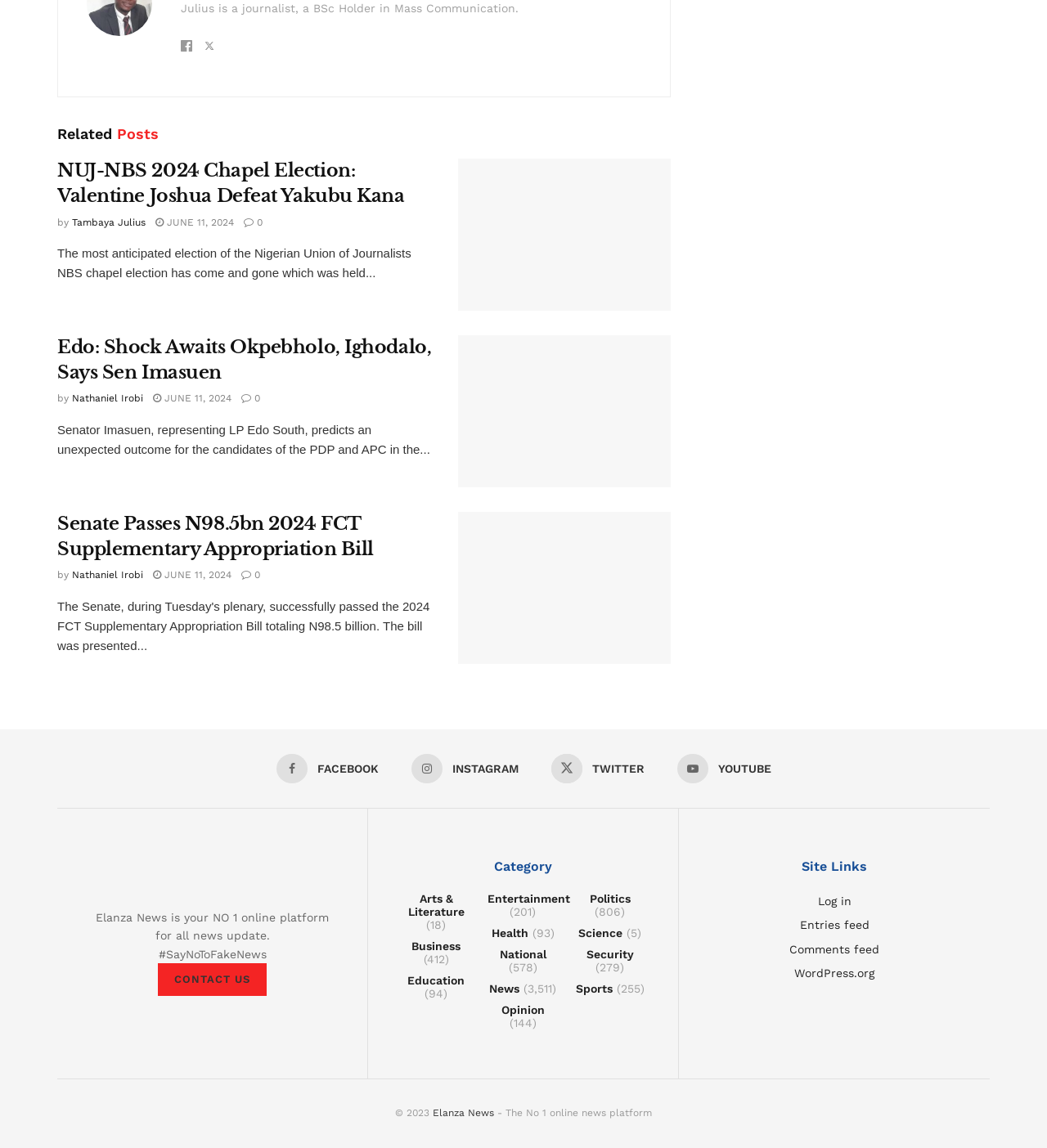Based on the image, give a detailed response to the question: What is the title of the first related post?

The first related post on the webpage has a title 'NUJ-NBS 2024 Chapel Election: Valentine Joshua Defeat Yakubu Kana', which is a news article.